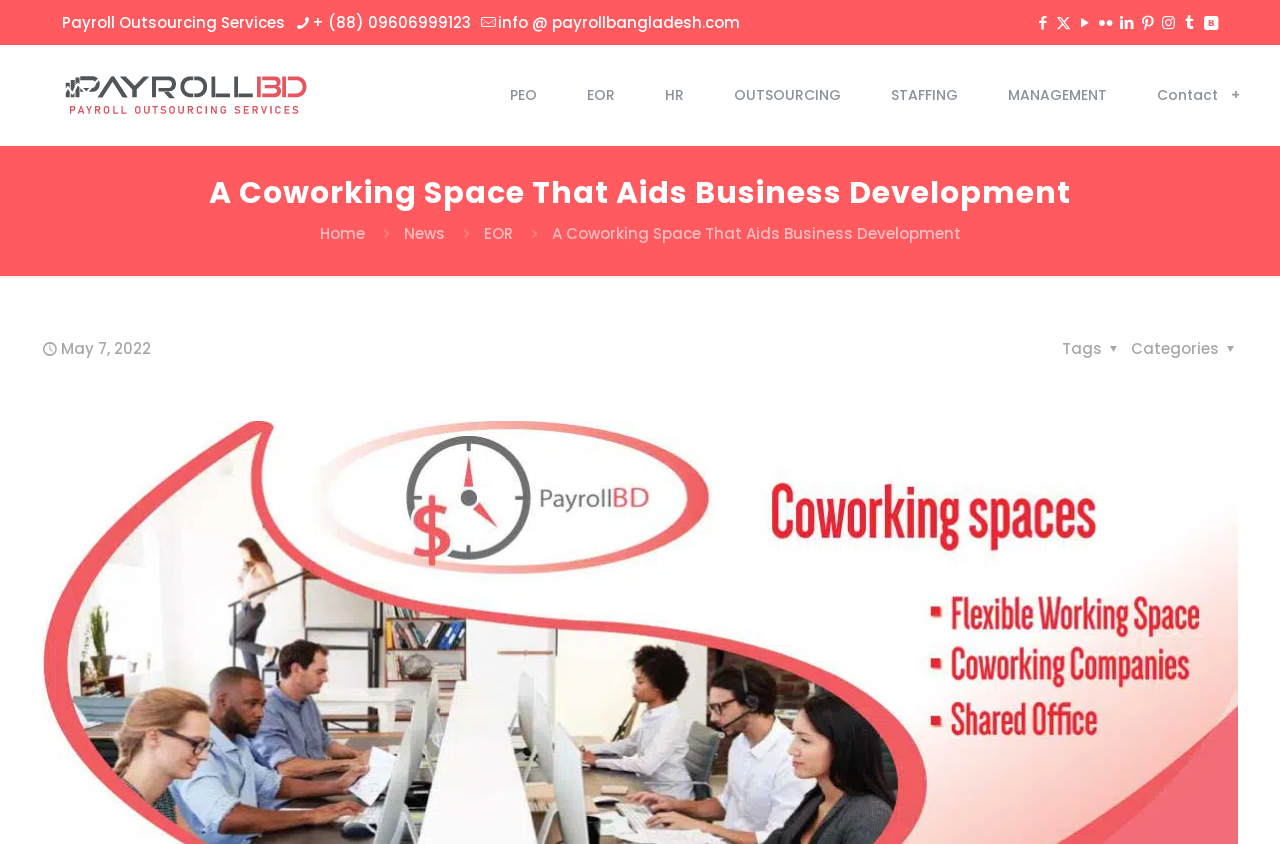Can you specify the bounding box coordinates of the area that needs to be clicked to fulfill the following instruction: "Visit the Facebook page"?

[0.809, 0.014, 0.82, 0.039]